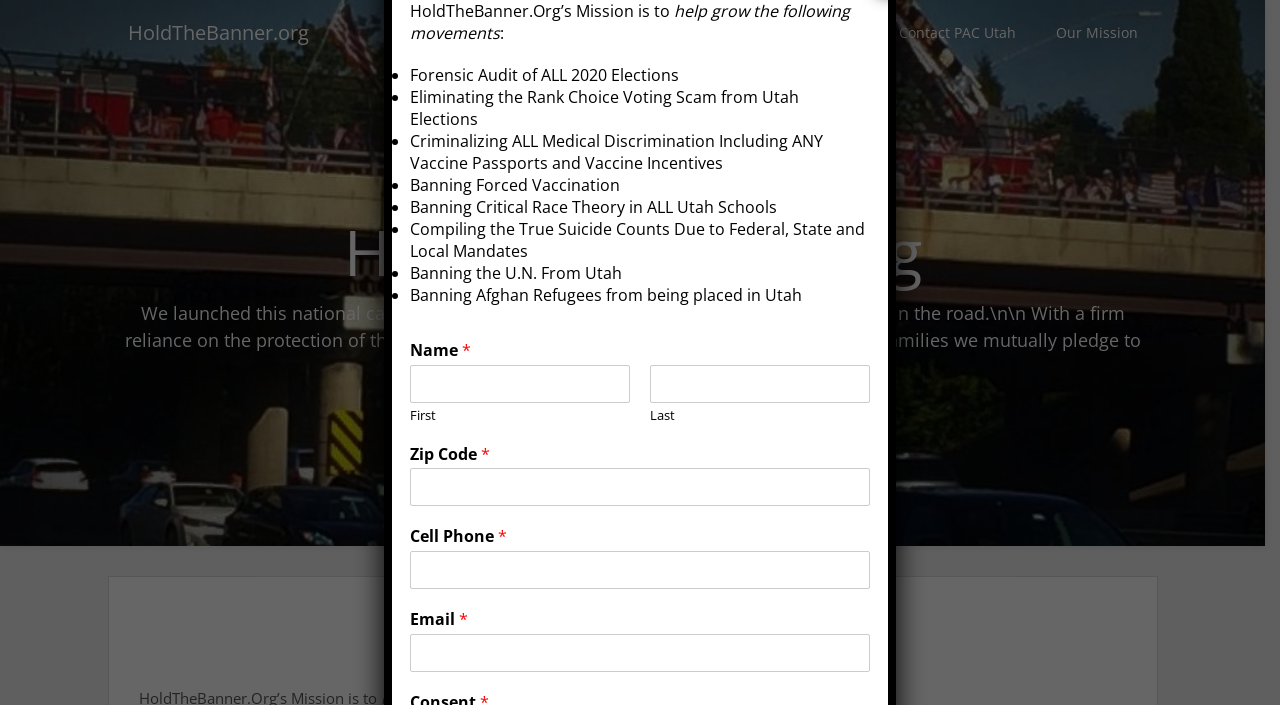Please indicate the bounding box coordinates of the element's region to be clicked to achieve the instruction: "View the product specifications". Provide the coordinates as four float numbers between 0 and 1, i.e., [left, top, right, bottom].

None